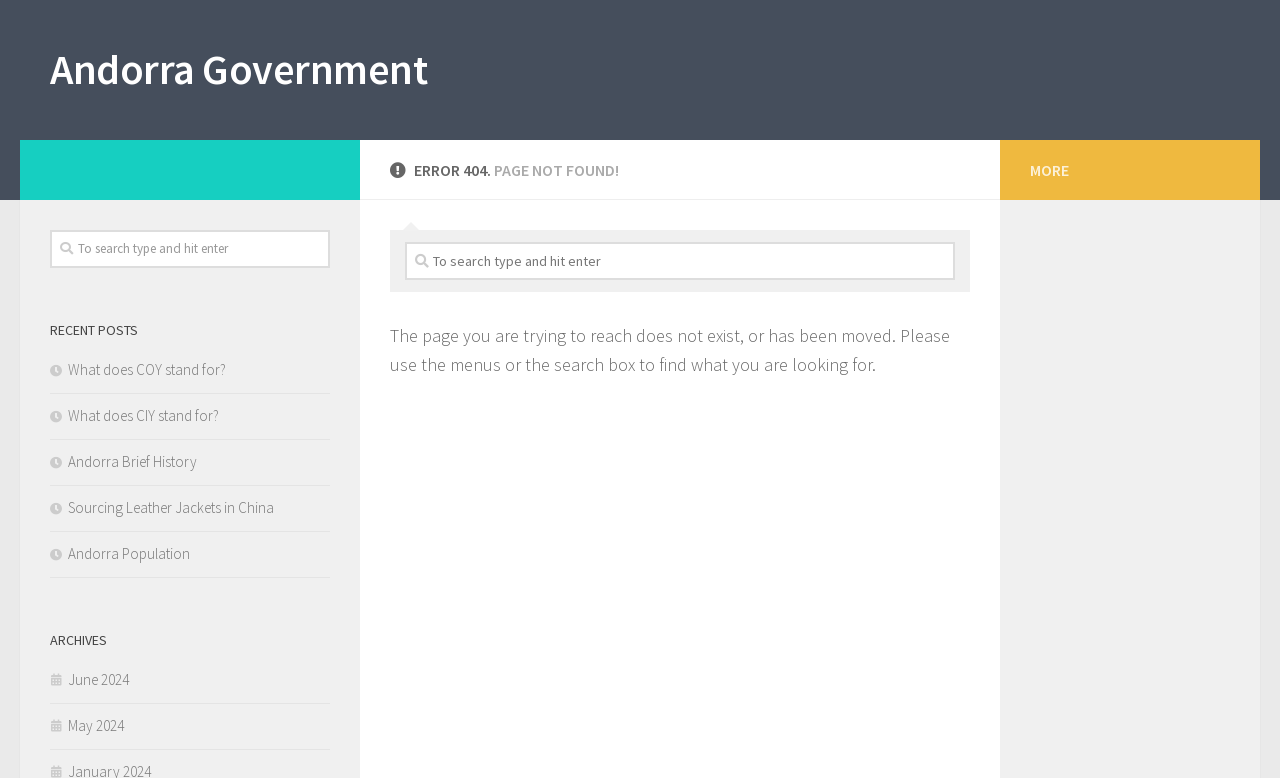Identify the bounding box coordinates for the UI element described as follows: Andorra Brief History. Use the format (top-left x, top-left y, bottom-right x, bottom-right y) and ensure all values are floating point numbers between 0 and 1.

[0.039, 0.581, 0.154, 0.605]